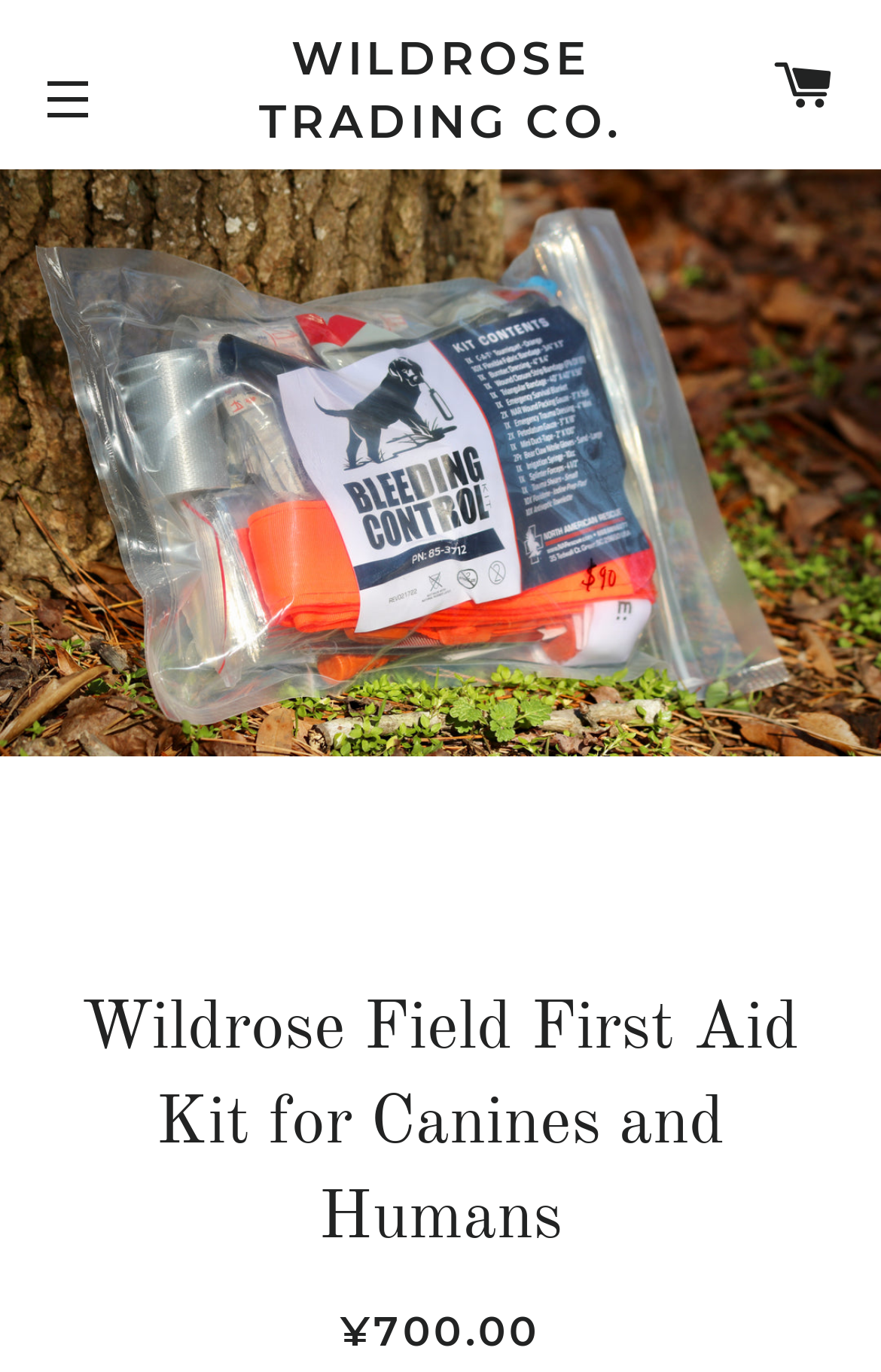Is the navigation menu expanded?
From the image, respond using a single word or phrase.

No